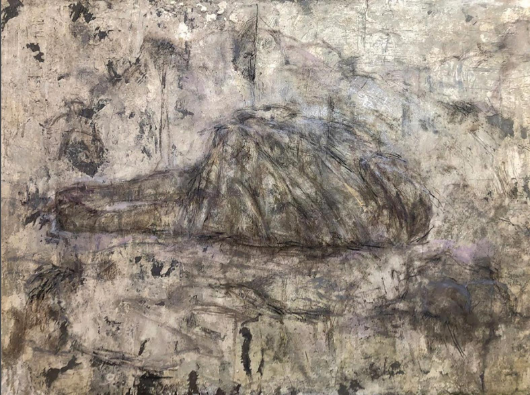What dominates the palette of the painting?
Using the image as a reference, deliver a detailed and thorough answer to the question.

According to the caption, the palette of the painting is 'dominated by earthy tones and subtle overlays', indicating that earthy tones are the primary colors used in the artwork.